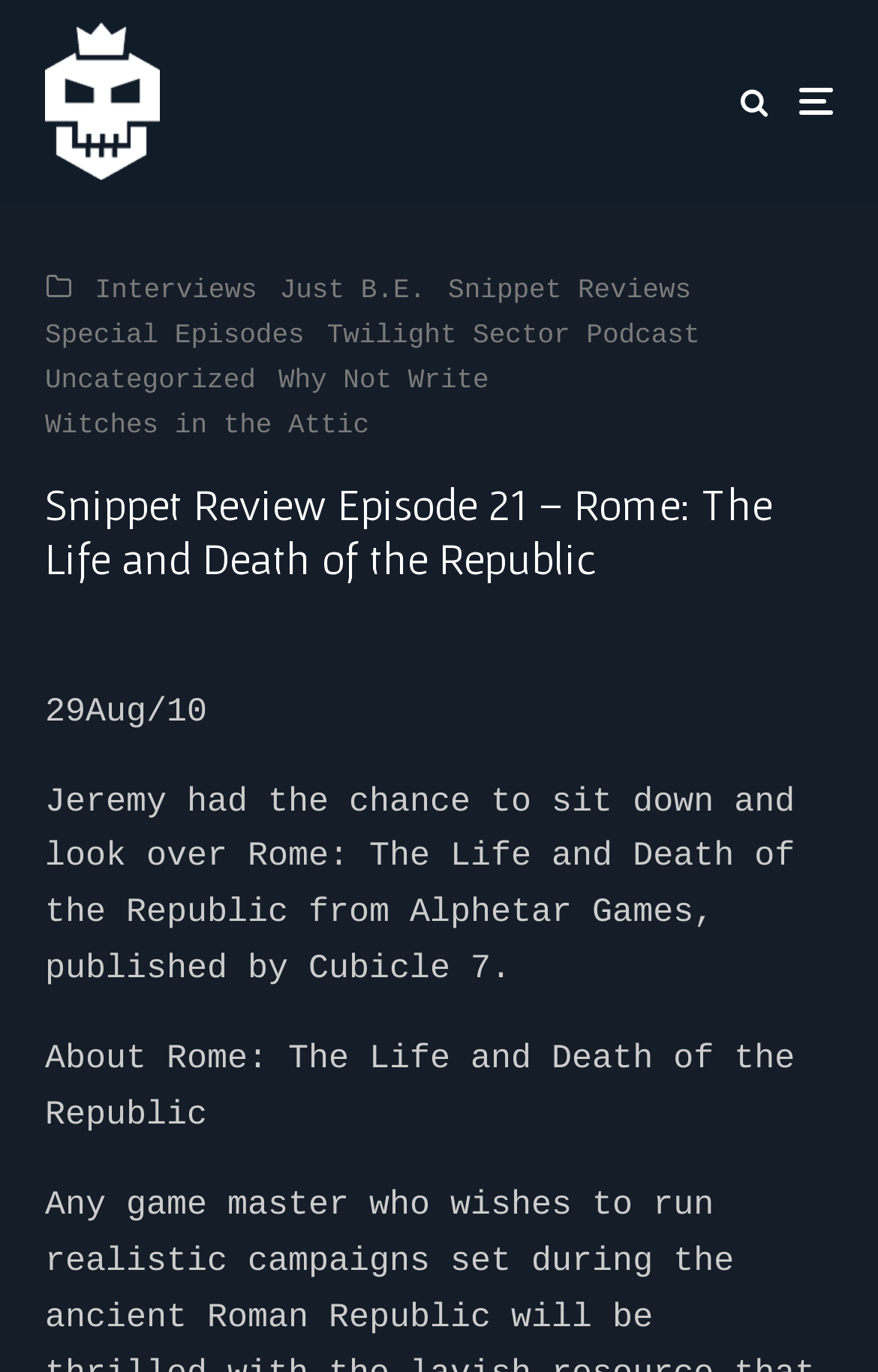Predict the bounding box coordinates of the UI element that matches this description: "Uncategorized". The coordinates should be in the format [left, top, right, bottom] with each value between 0 and 1.

[0.051, 0.262, 0.291, 0.295]